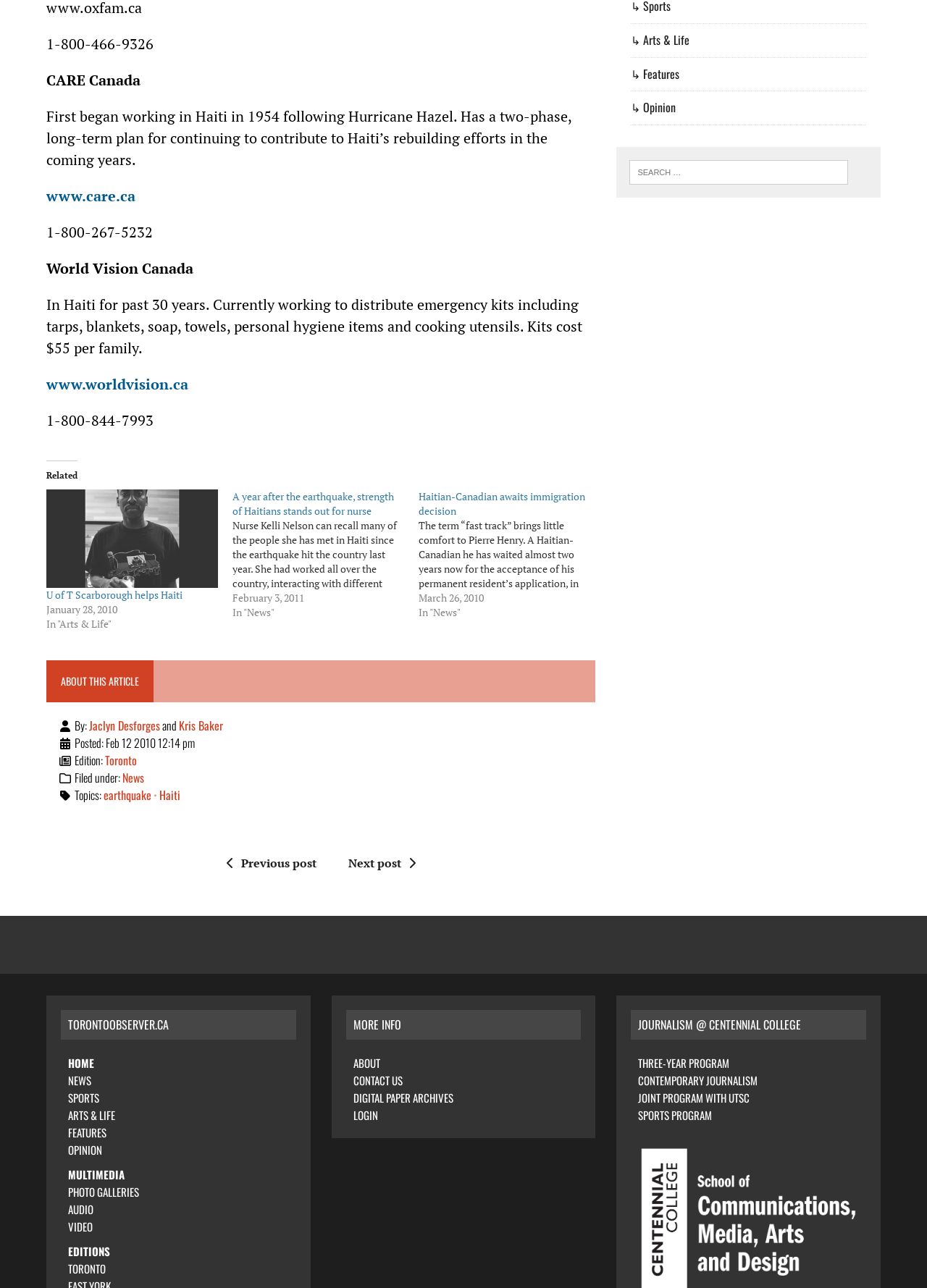Identify the coordinates of the bounding box for the element that must be clicked to accomplish the instruction: "Go to the previous post".

[0.236, 0.664, 0.341, 0.676]